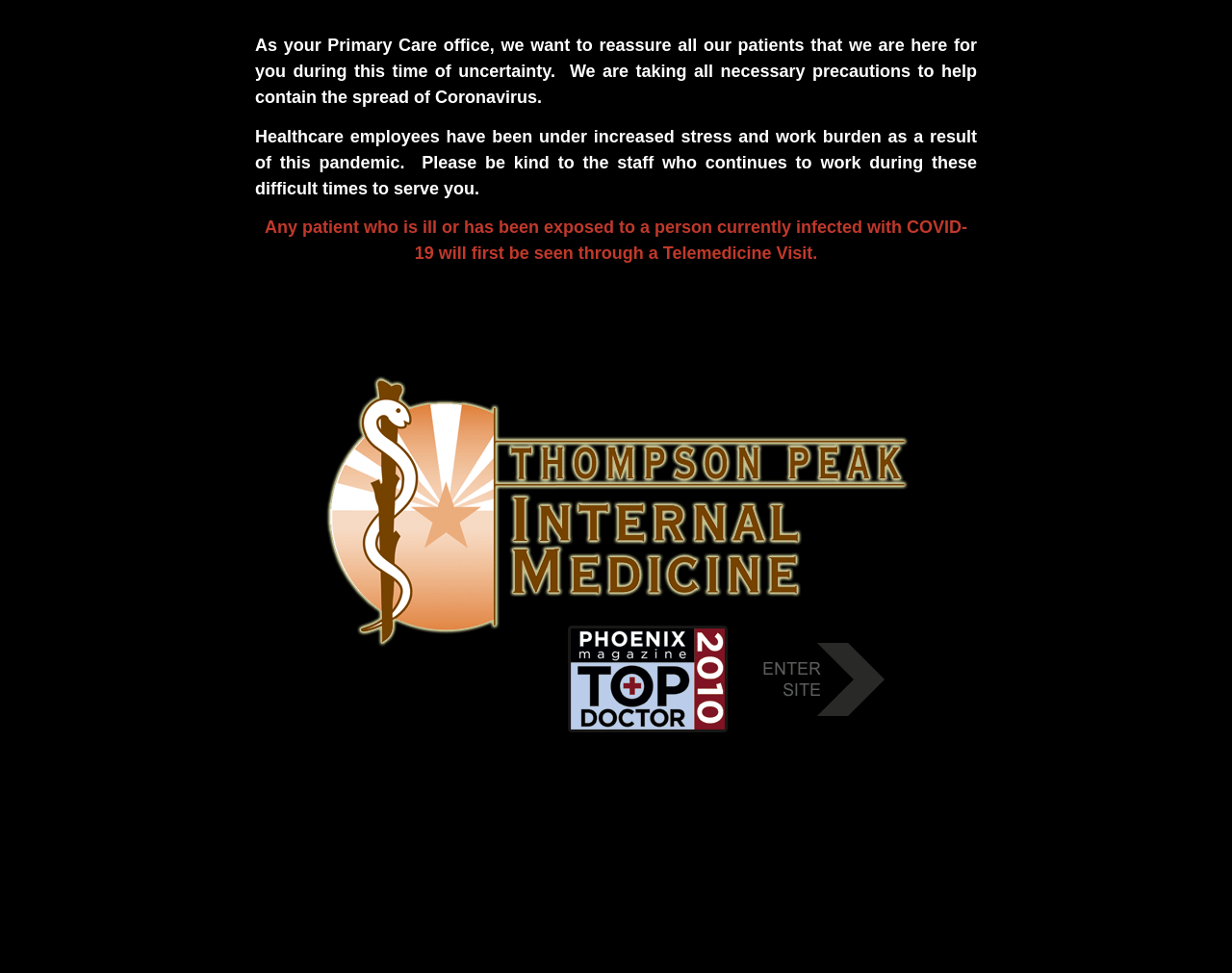Detail the various sections and features present on the webpage.

The webpage is about Thompson Peak Internal Medicine, specifically Dr. Gary A. Betz, II, MD. At the top-left corner, there is a small image. Below the image, there is a prominent section that occupies most of the page, containing a message from the Primary Care office. The message reassures patients that they are taking necessary precautions to contain the spread of Coronavirus and asks patients to be kind to the staff during these difficult times. It also mentions that patients who are ill or have been exposed to COVID-19 will be seen through a Telemedicine Visit. Within this section, there is a link located near the bottom-right corner.